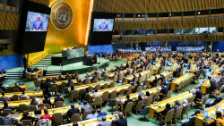What are the two large screens on either side of the podium used for?
Using the image provided, answer with just one word or phrase.

Displaying visuals related to the discourse